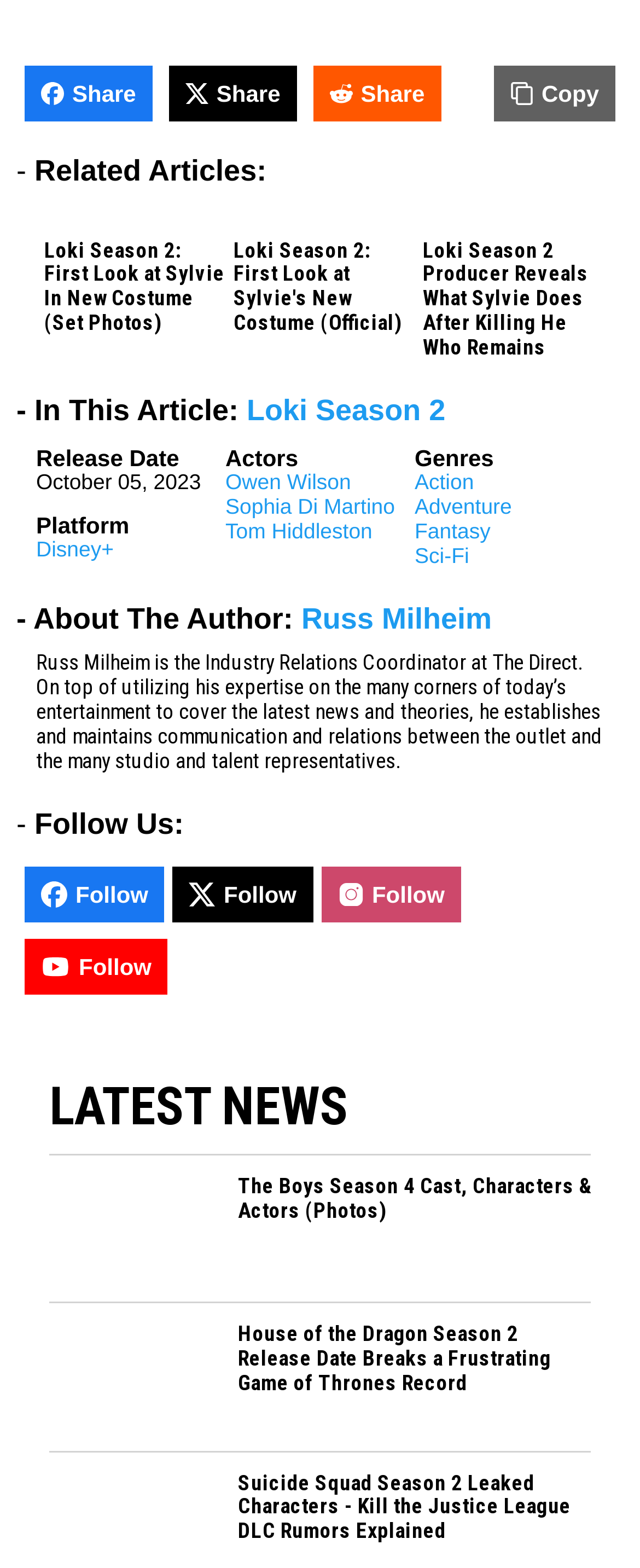Answer briefly with one word or phrase:
What are the genres of Loki Season 2?

Action, Adventure, Fantasy, Sci-Fi